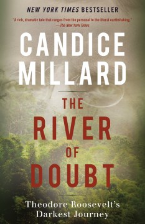What is the name of the author?
Please answer the question with a detailed response using the information from the screenshot.

The author's name is featured at the top of the book cover in a striking font, which suggests that it is an important element of the design. The name 'Candice Millard' is clearly visible and easily readable.